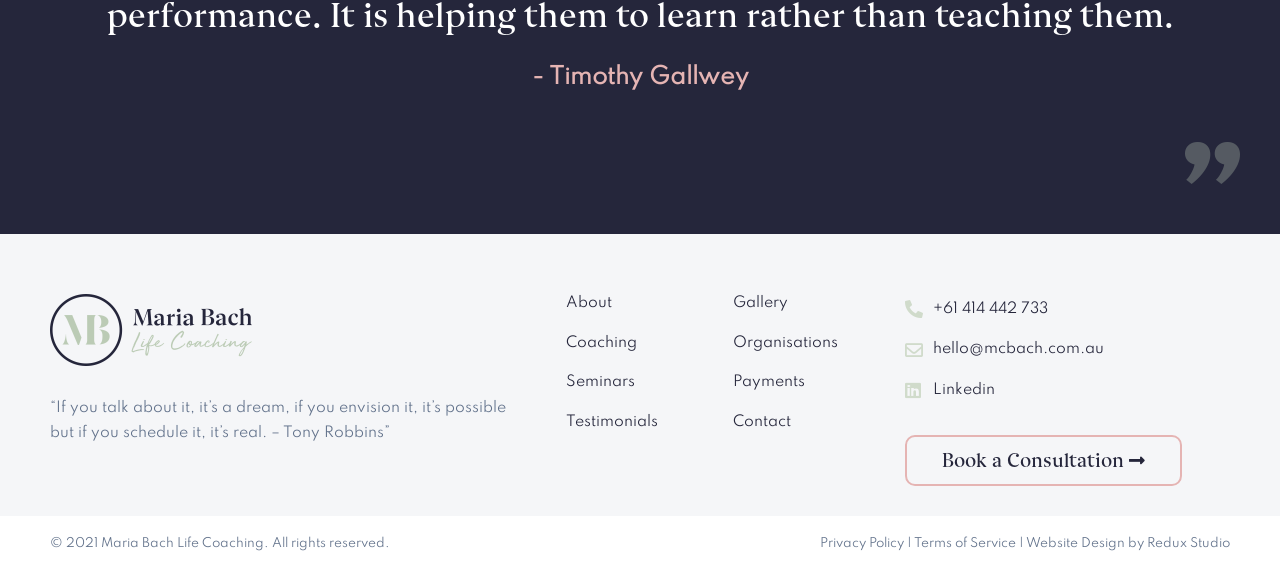What is the copyright year mentioned at the bottom?
Answer briefly with a single word or phrase based on the image.

2021